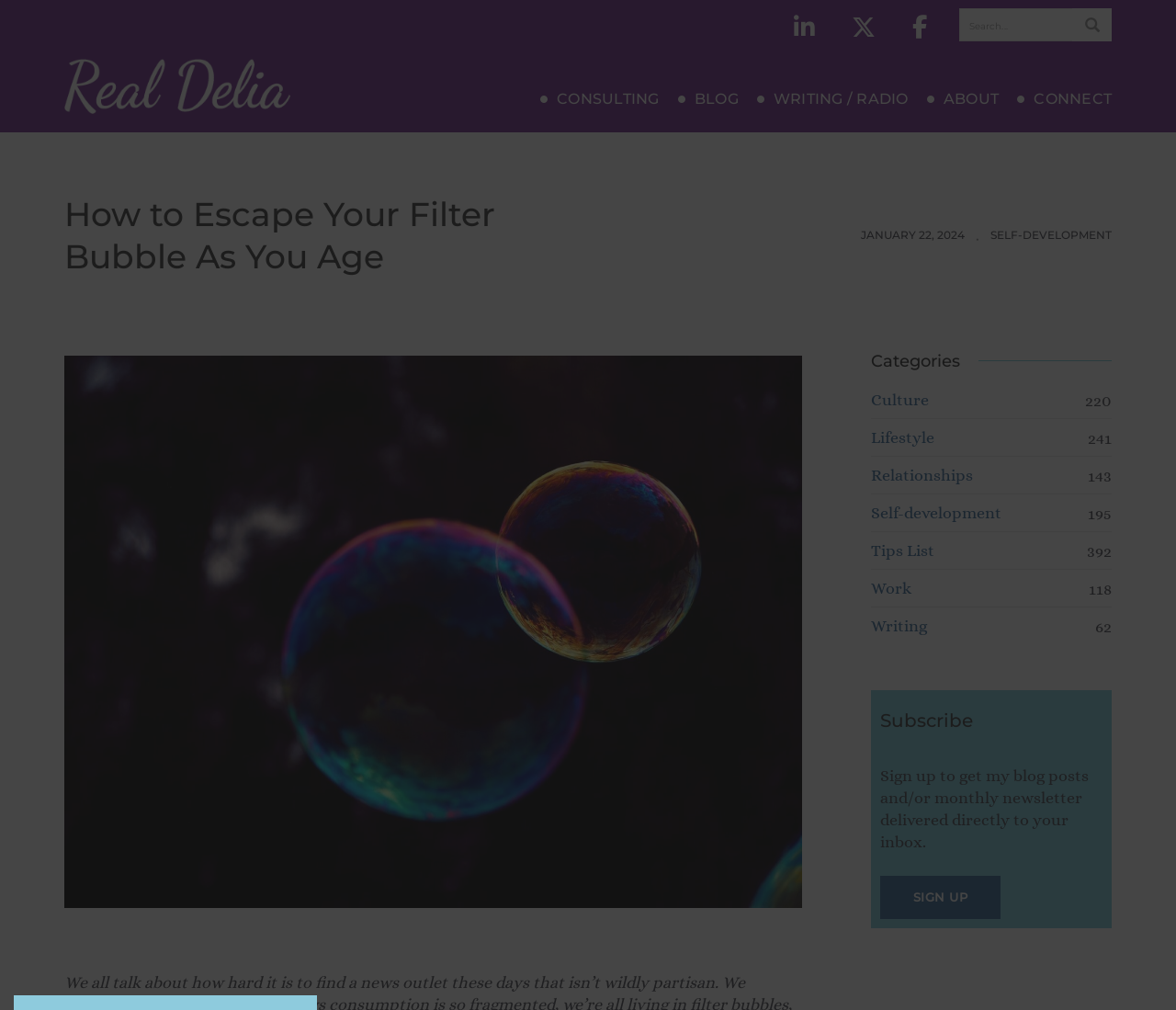Identify the bounding box coordinates of the section to be clicked to complete the task described by the following instruction: "Click the 'Home' link". The coordinates should be four float numbers between 0 and 1, formatted as [left, top, right, bottom].

None